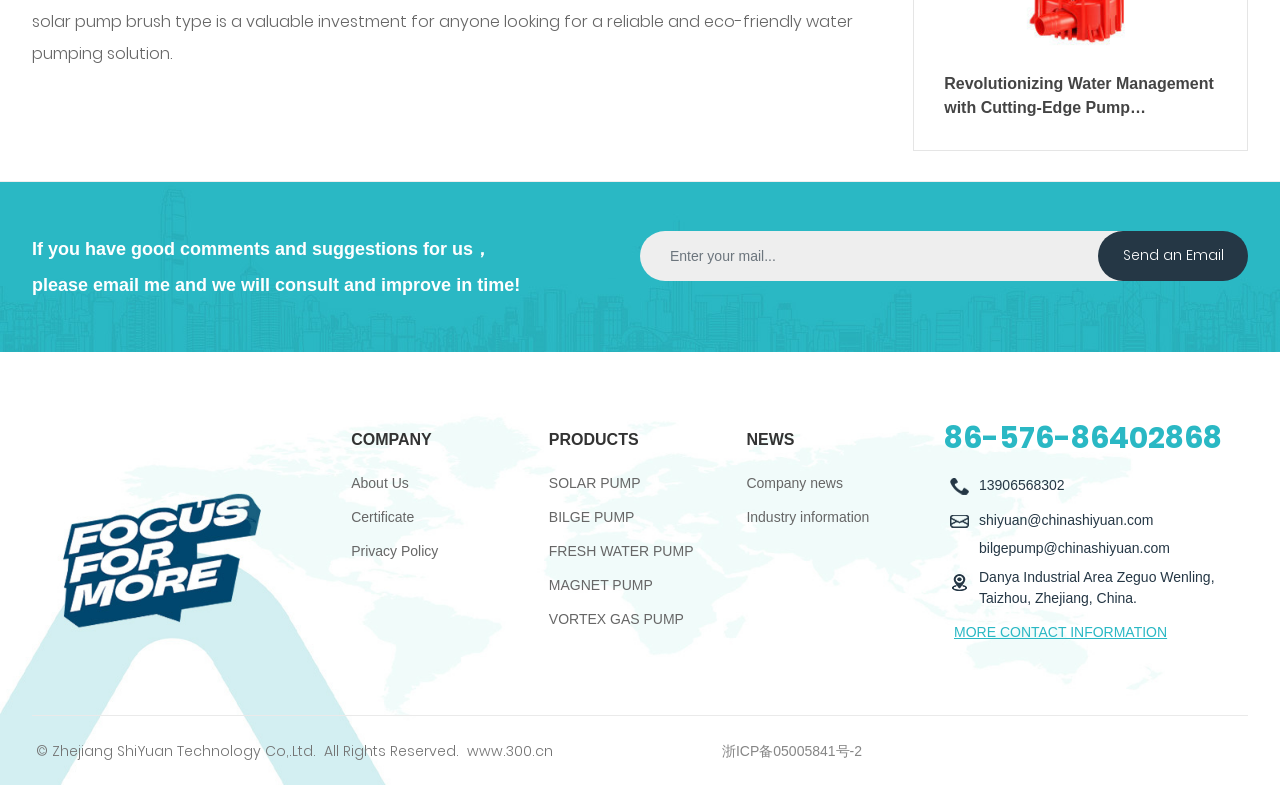Give a one-word or one-phrase response to the question: 
How many types of pumps are listed on the webpage?

5